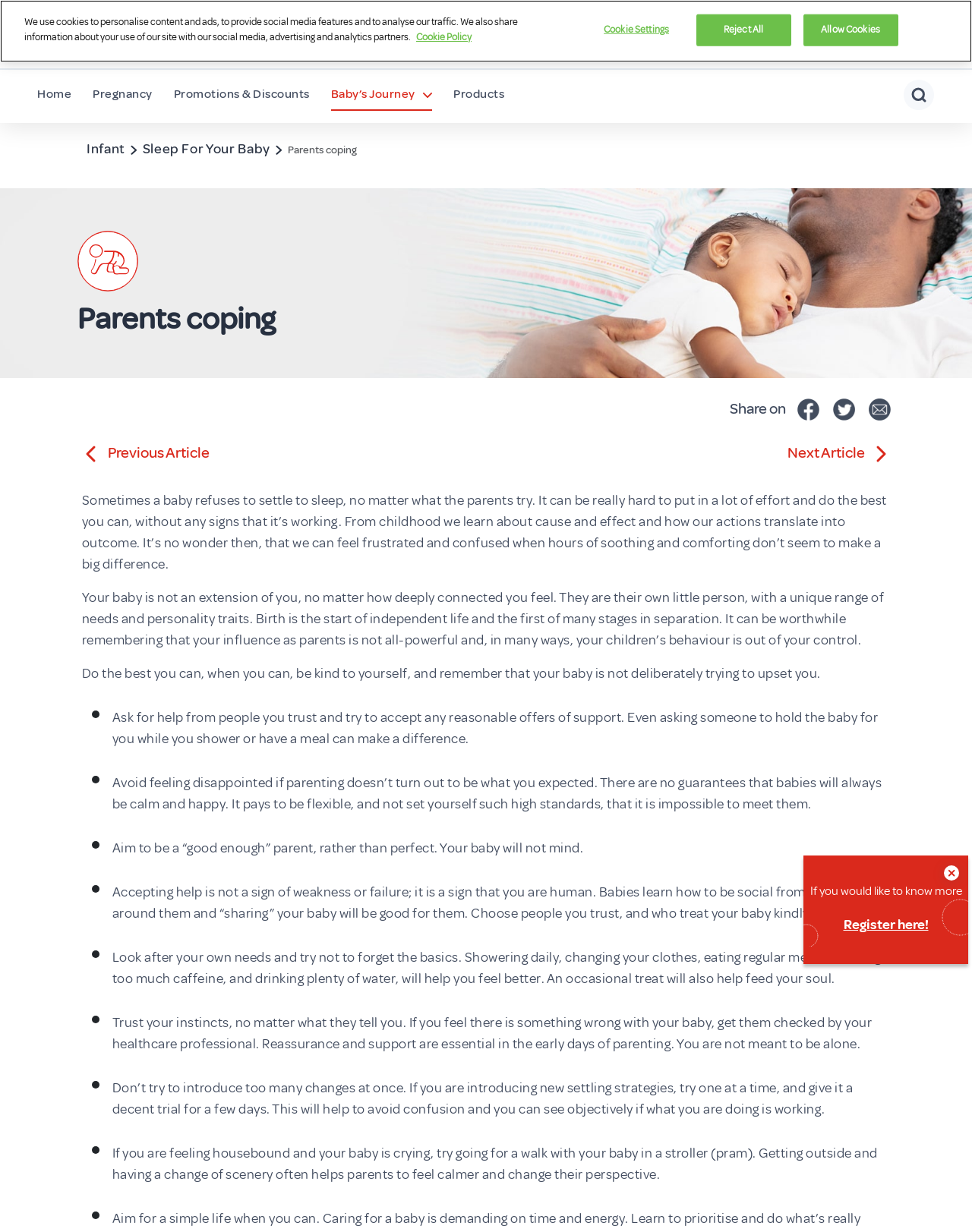Find the bounding box coordinates of the area to click in order to follow the instruction: "Click the 'Register' link".

[0.668, 0.015, 0.762, 0.04]